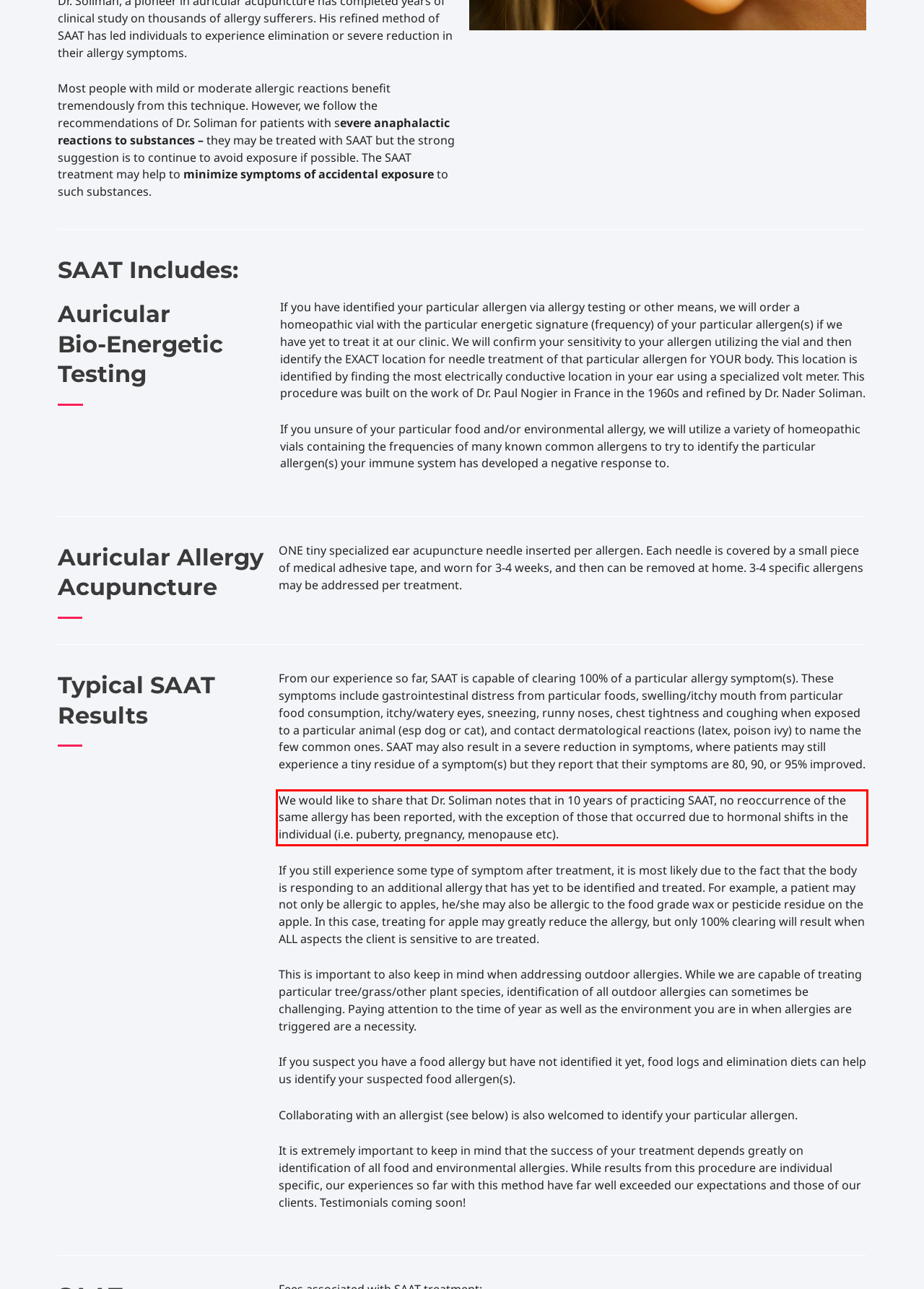Please perform OCR on the text content within the red bounding box that is highlighted in the provided webpage screenshot.

We would like to share that Dr. Soliman notes that in 10 years of practicing SAAT, no reoccurrence of the same allergy has been reported, with the exception of those that occurred due to hormonal shifts in the individual (i.e. puberty, pregnancy, menopause etc).